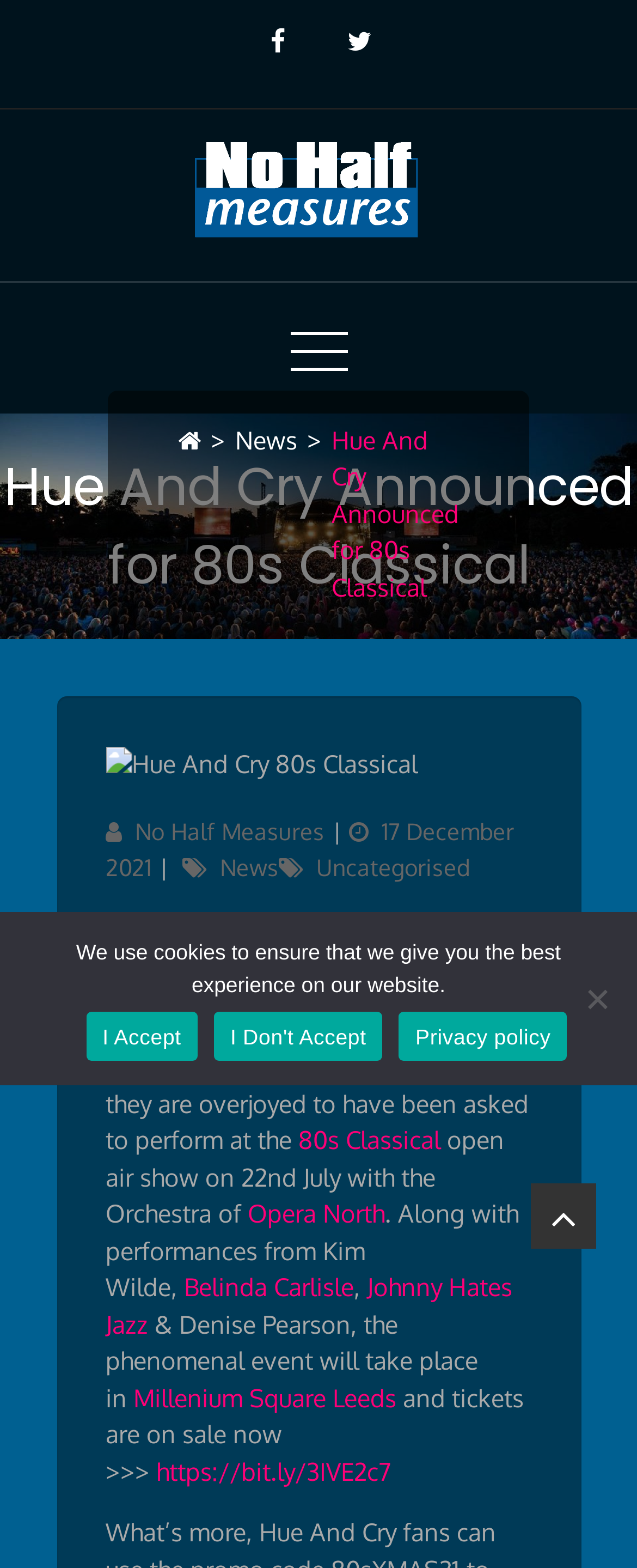Please predict the bounding box coordinates (top-left x, top-left y, bottom-right x, bottom-right y) for the UI element in the screenshot that fits the description: I Accept

[0.135, 0.645, 0.31, 0.677]